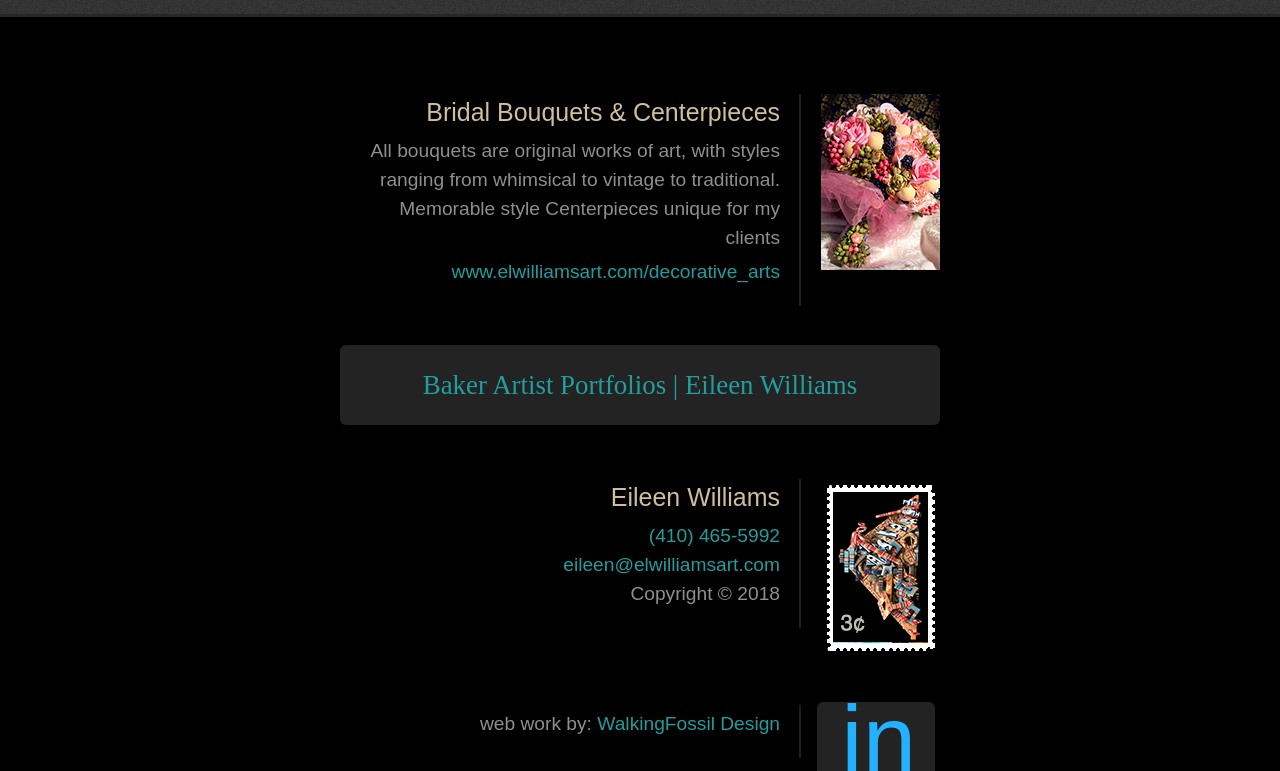Use a single word or phrase to respond to the question:
What is the theme of Eileen Williams' art?

Bridal bouquets and centerpieces